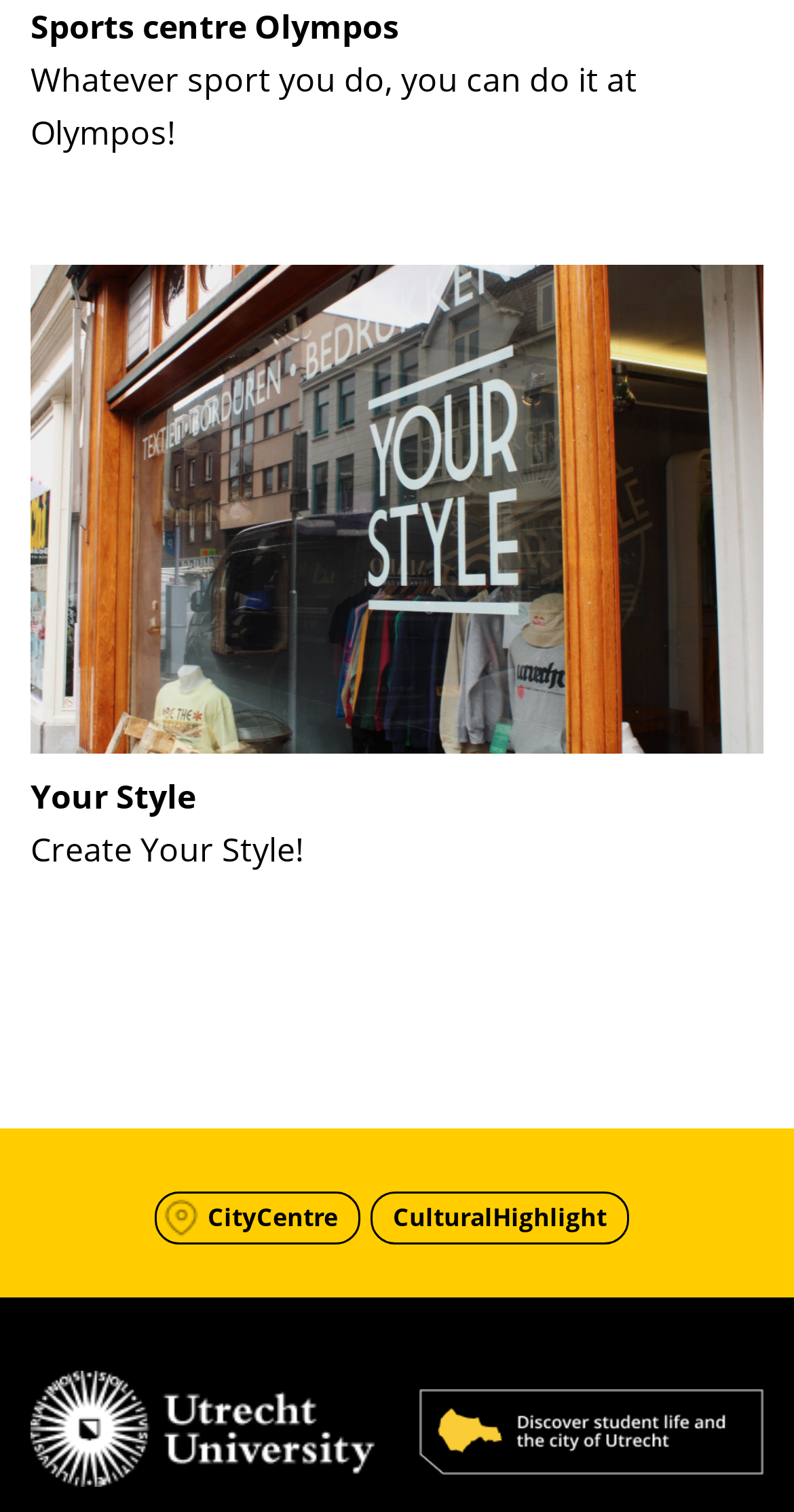Use a single word or phrase to answer this question: 
How many images are there at the bottom of the webpage?

2